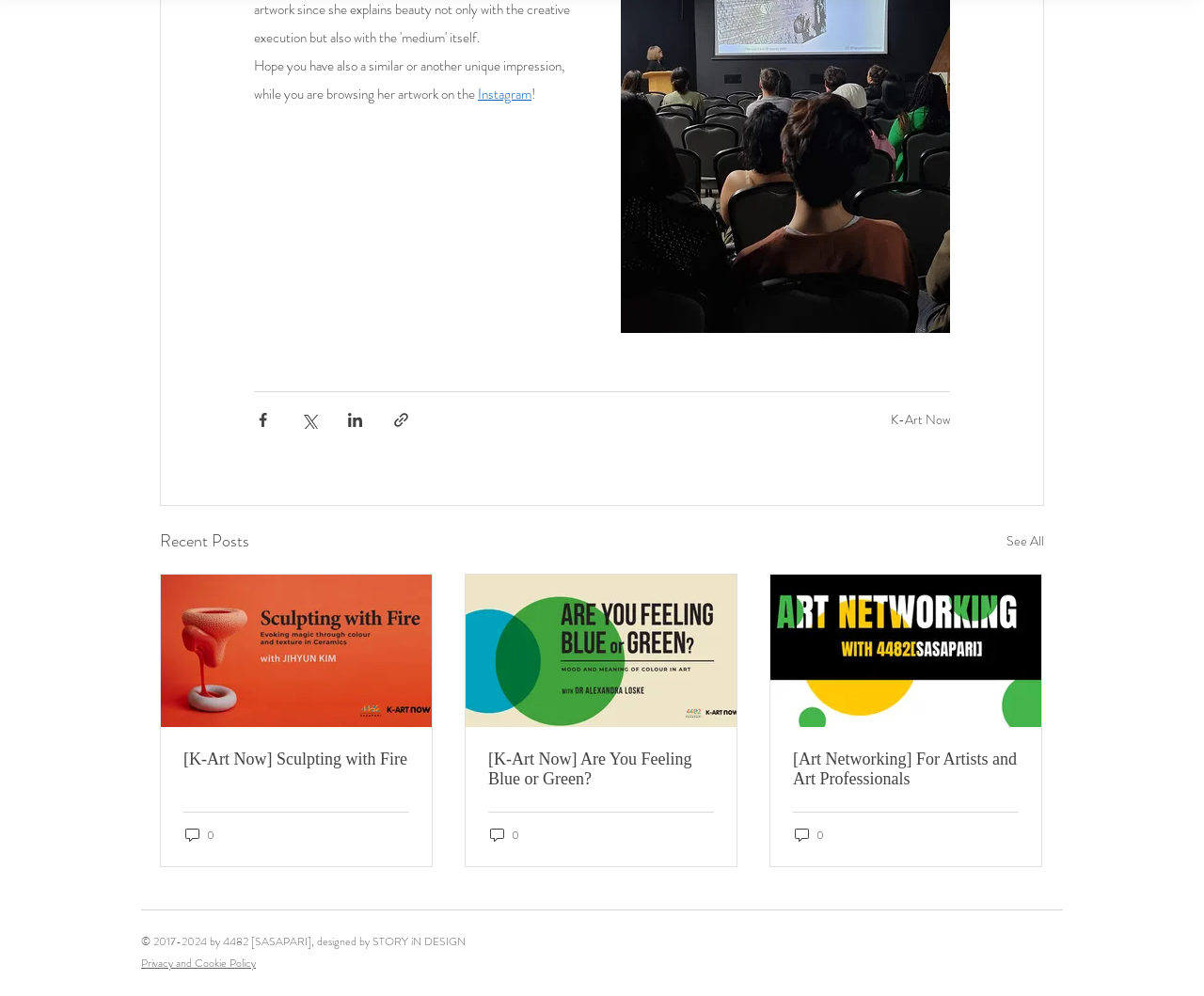Pinpoint the bounding box coordinates of the area that must be clicked to complete this instruction: "See all recent posts".

[0.836, 0.53, 0.867, 0.557]